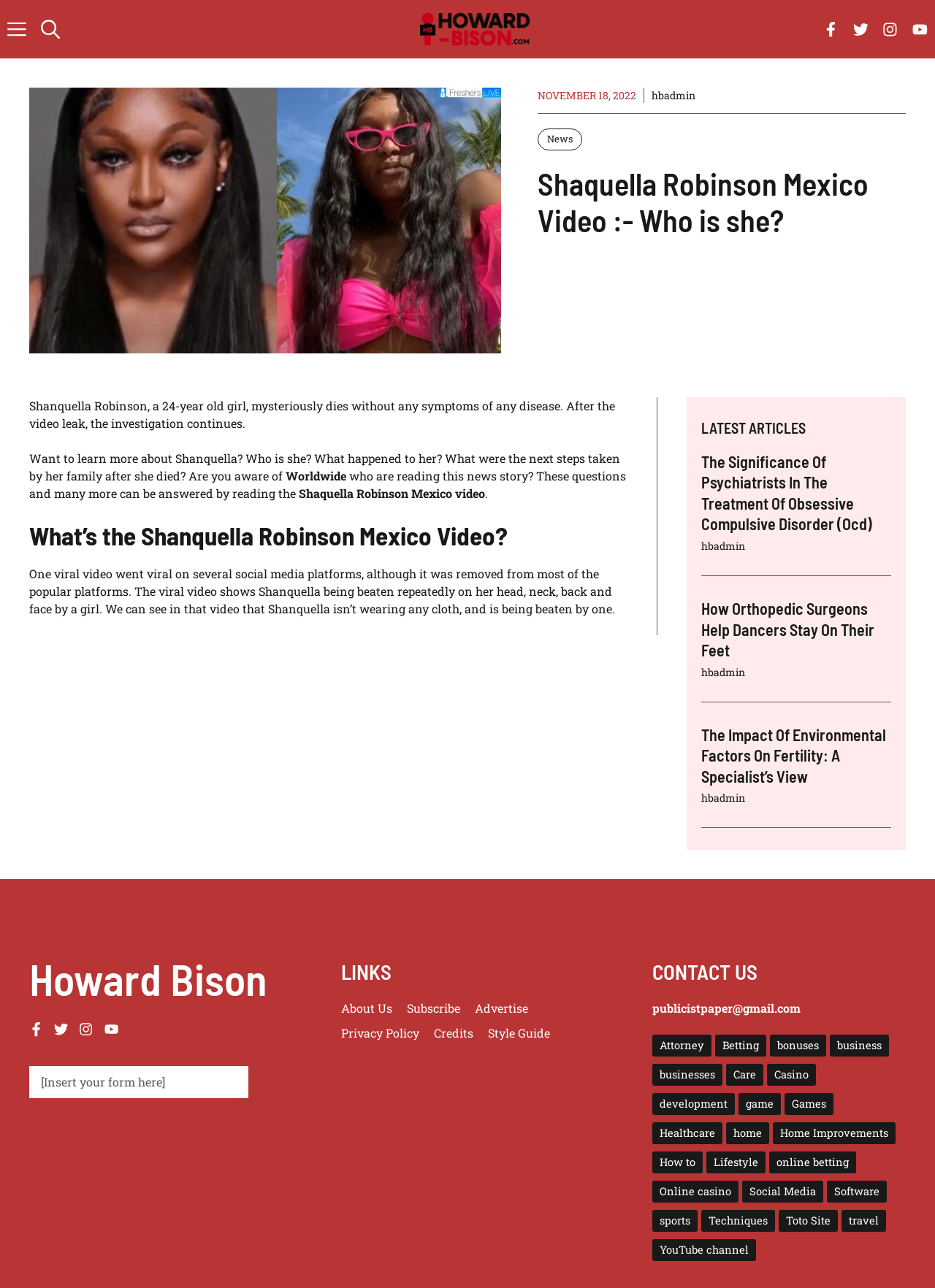What is the name of the university mentioned in the navigation bar?
Based on the image content, provide your answer in one word or a short phrase.

Howard University